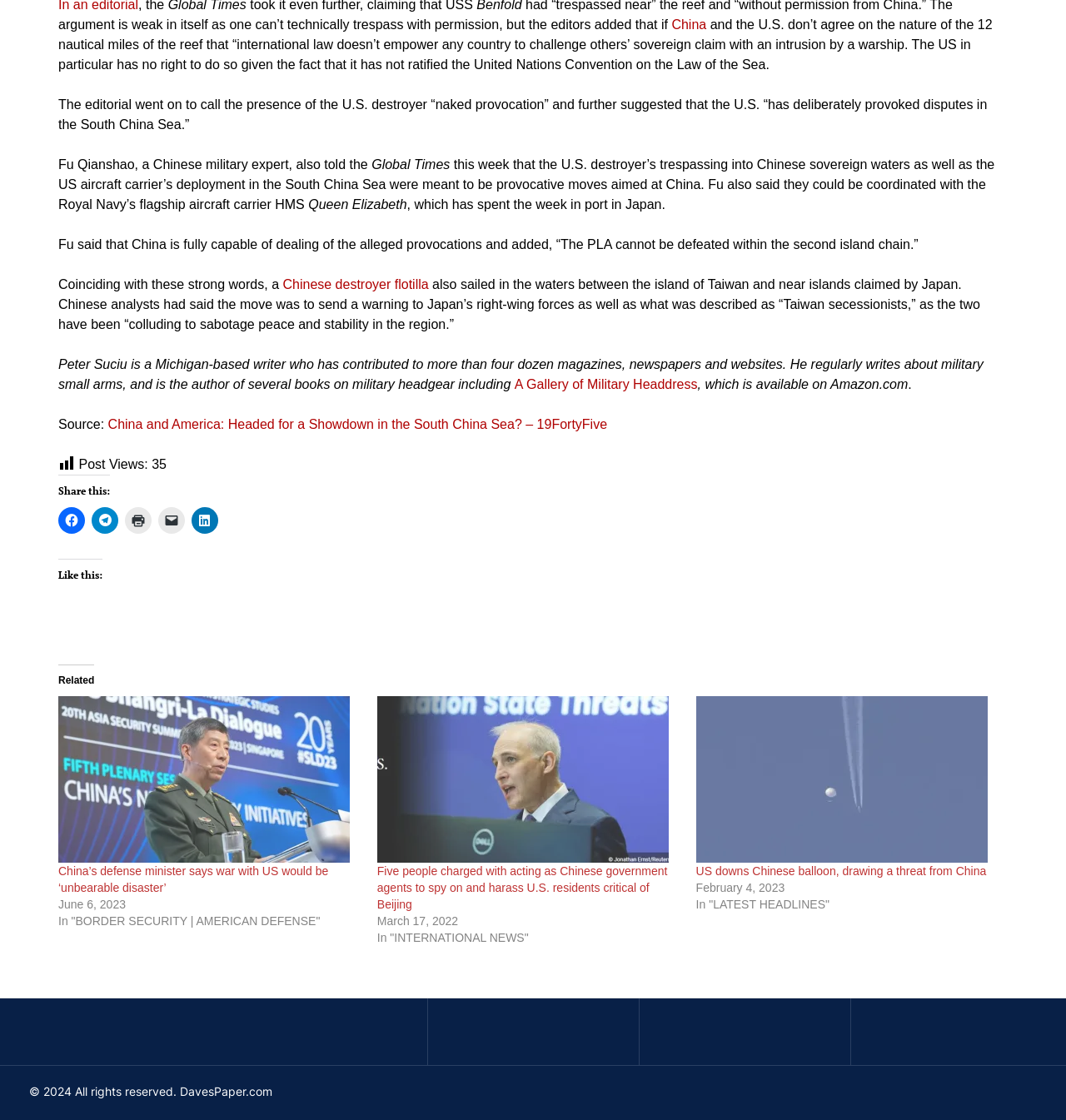Locate the bounding box of the UI element based on this description: "A Gallery of Military Headdress". Provide four float numbers between 0 and 1 as [left, top, right, bottom].

[0.483, 0.337, 0.654, 0.349]